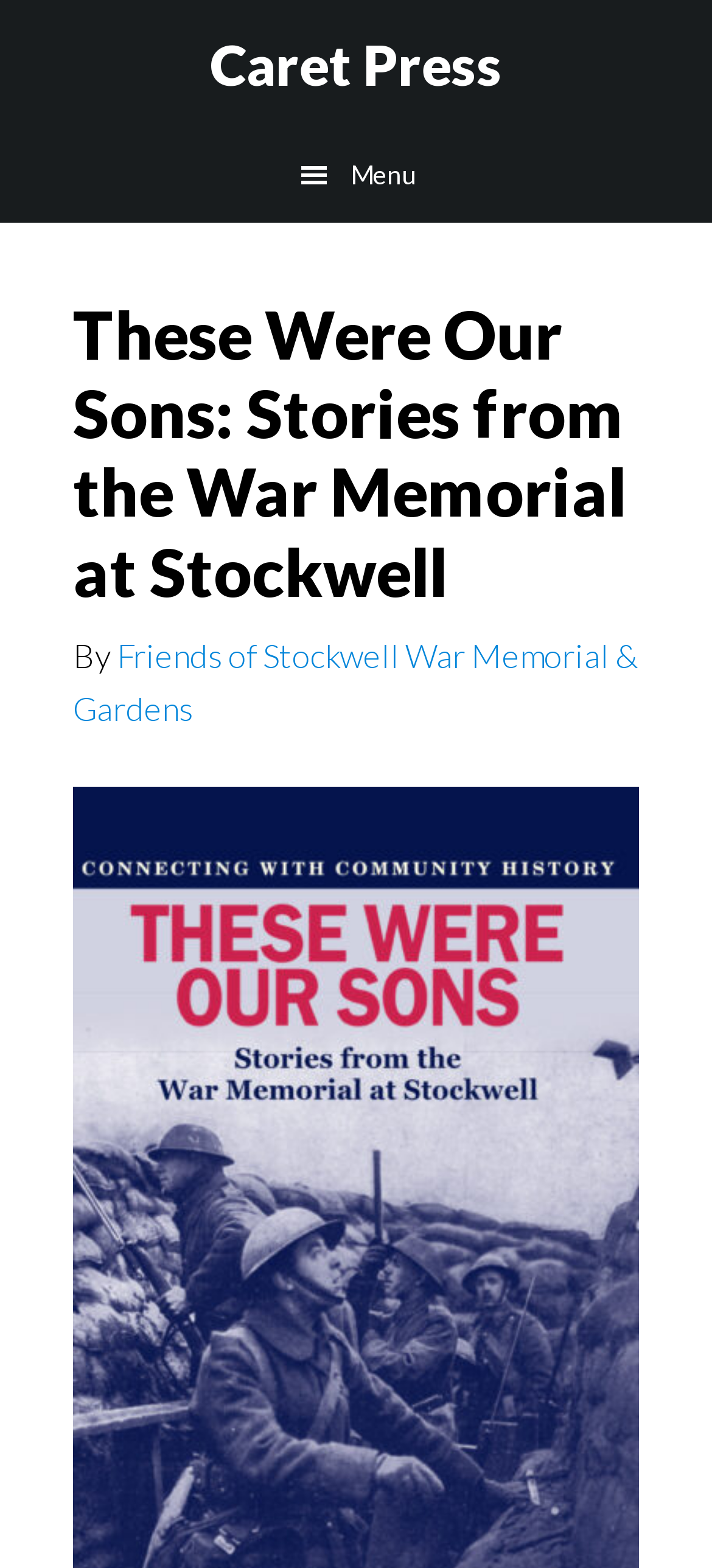Provide an in-depth caption for the webpage.

The webpage is about the book "These Were Our Sons: Stories from the War Memorial at Stockwell" published by Caret Press. At the top-left corner, there are two "Skip to" links, one for main content and the other for secondary navigation. 

To the right of these links, the publisher's name "Caret Press" is displayed prominently. Below these elements, a menu button is located, spanning the entire width of the page. 

When the menu button is expanded, a header section appears, containing the title "These Were Our Sons: Stories from the War Memorial at Stockwell" in a large font size. Below the title, the author's name is mentioned as "By Friends of Stockwell War Memorial & Gardens", with the author's name being a clickable link.